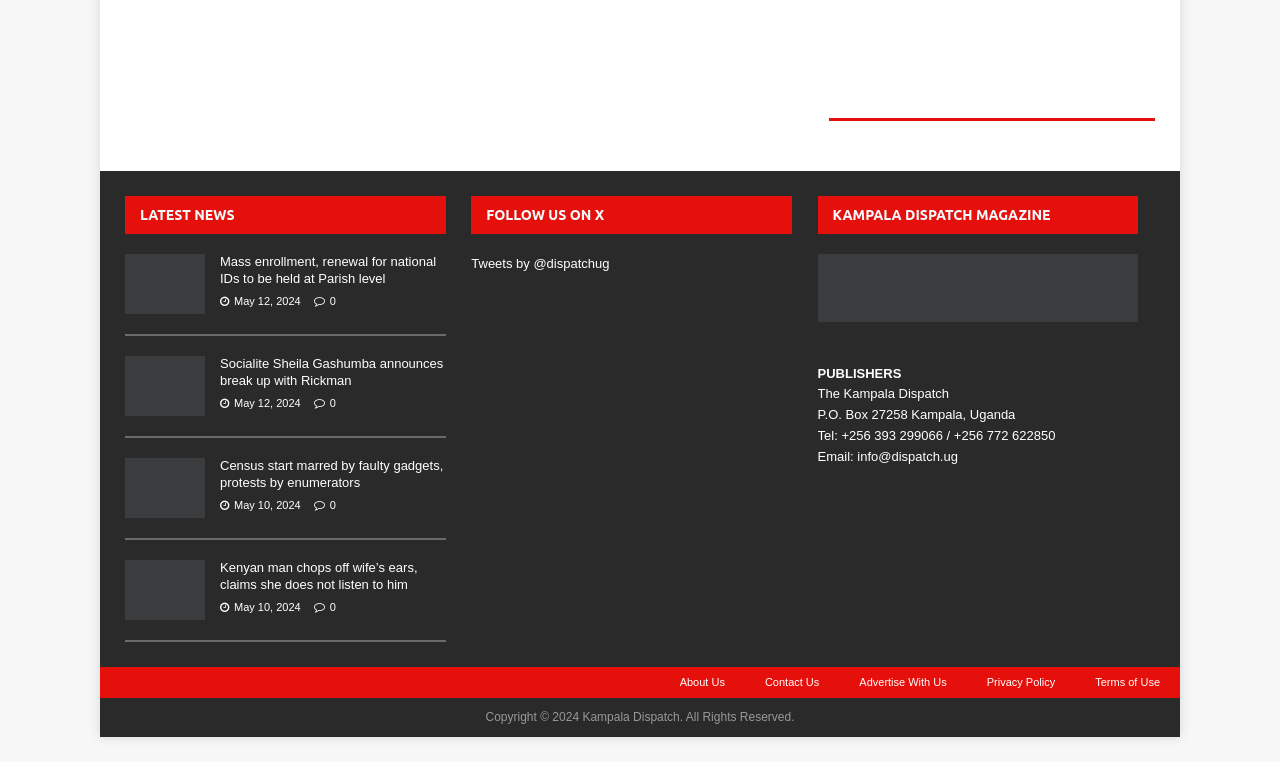Determine the coordinates of the bounding box that should be clicked to complete the instruction: "Follow on Twitter". The coordinates should be represented by four float numbers between 0 and 1: [left, top, right, bottom].

[0.368, 0.336, 0.476, 0.356]